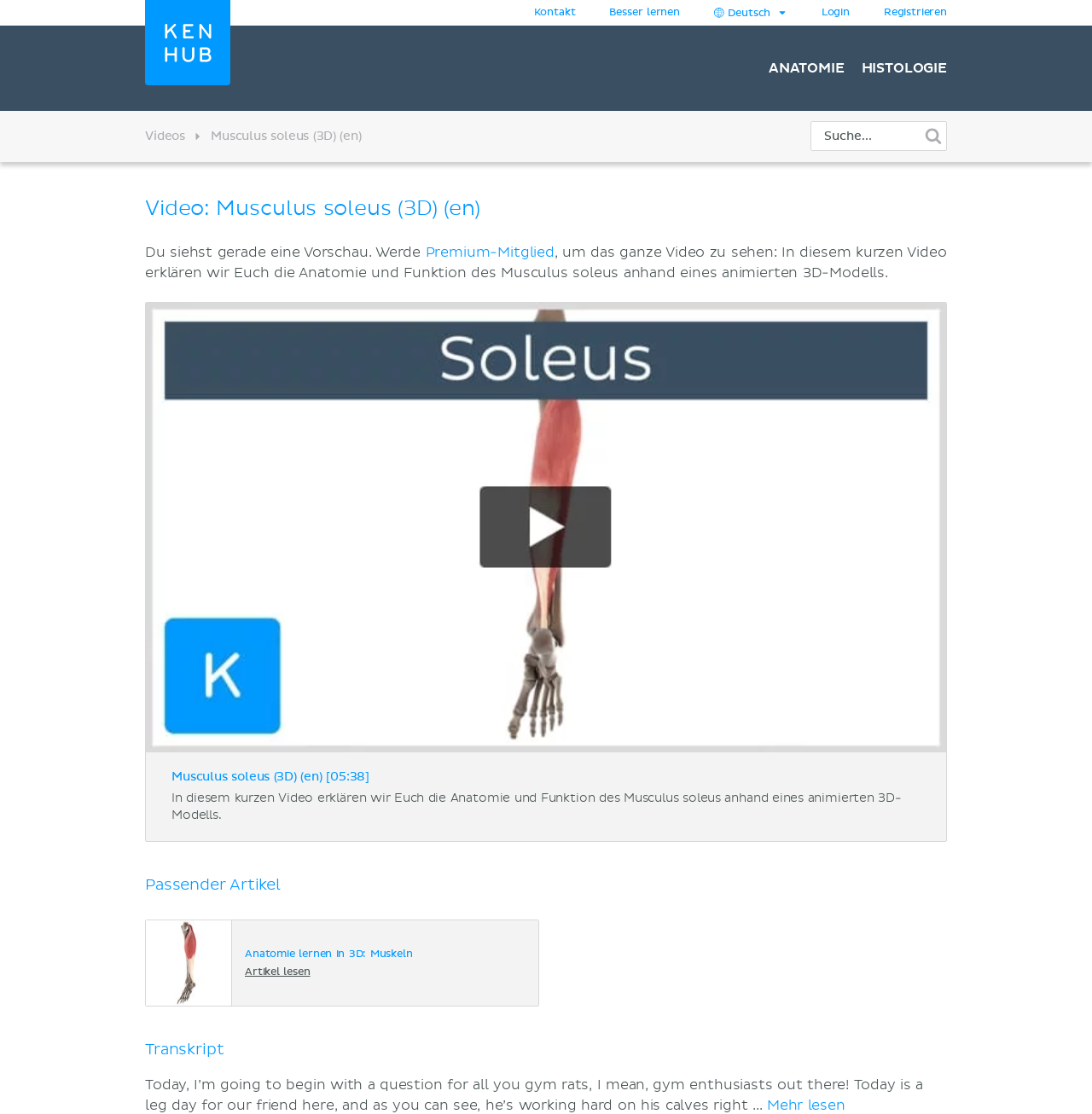Please find and report the bounding box coordinates of the element to click in order to perform the following action: "Search for a topic". The coordinates should be expressed as four float numbers between 0 and 1, in the format [left, top, right, bottom].

[0.742, 0.109, 0.867, 0.136]